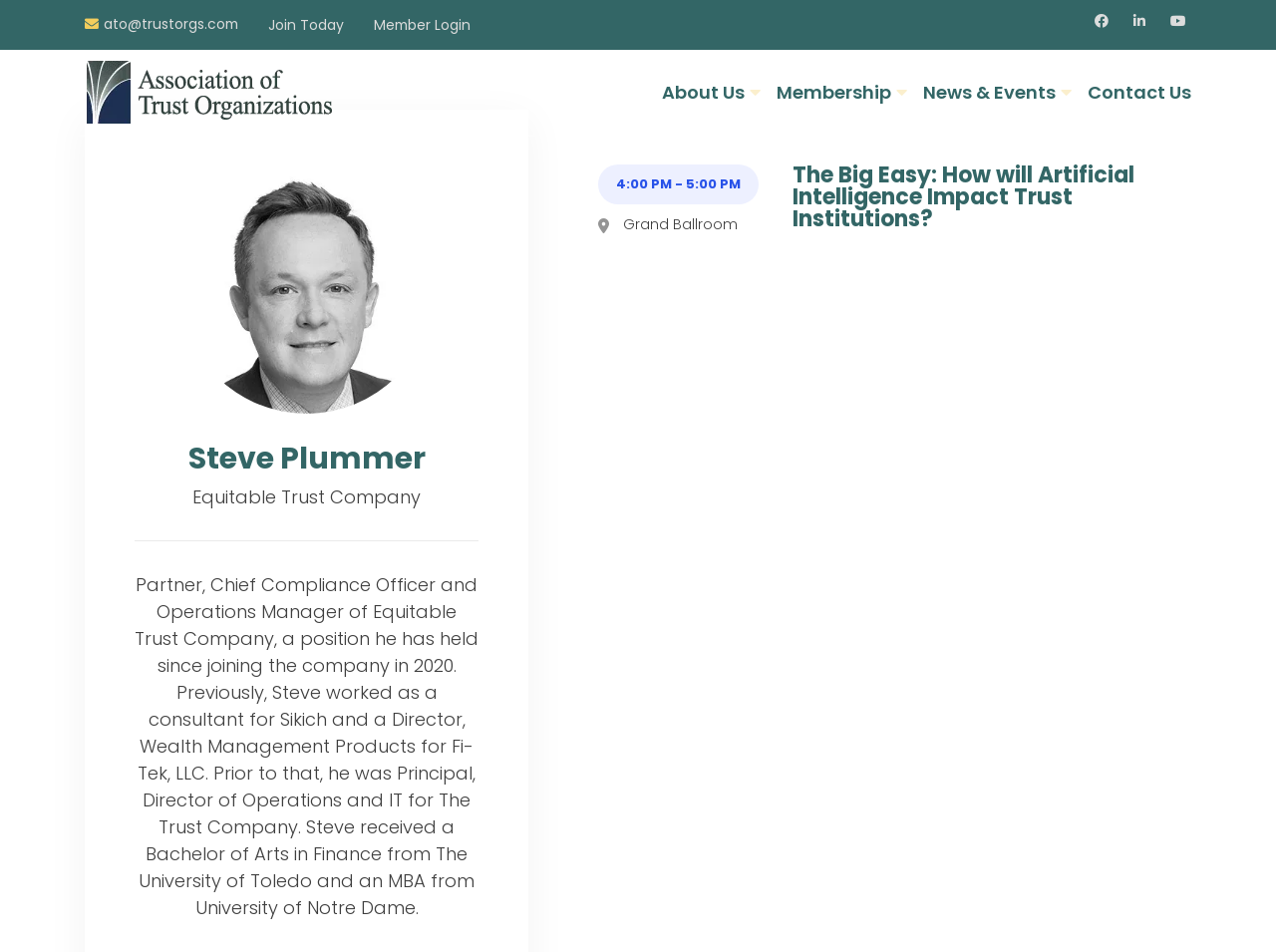Please identify the bounding box coordinates of the element's region that needs to be clicked to fulfill the following instruction: "Visit the Association of Trust Organizations website". The bounding box coordinates should consist of four float numbers between 0 and 1, i.e., [left, top, right, bottom].

[0.066, 0.058, 0.262, 0.136]